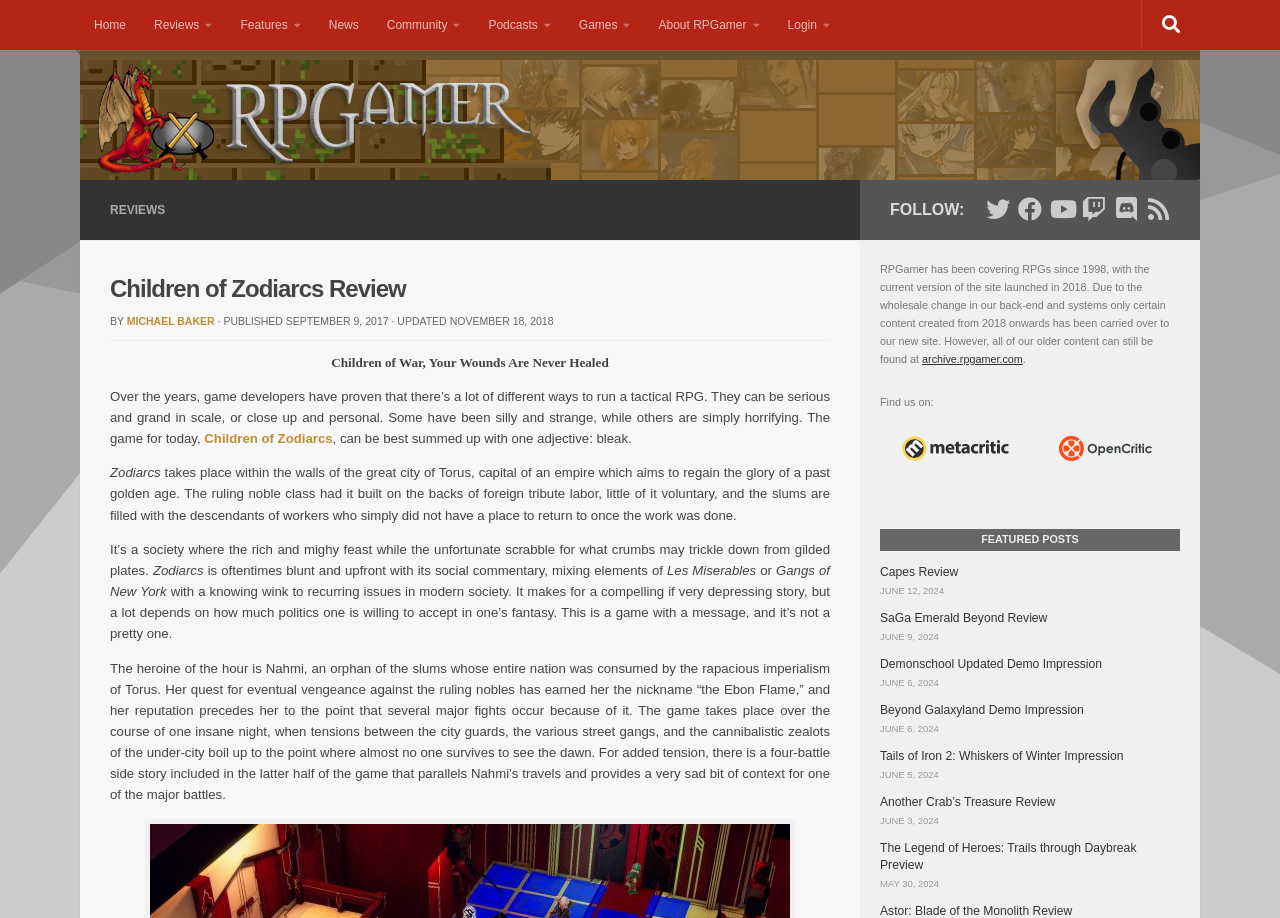Identify the webpage's primary heading and generate its text.

Children of Zodiarcs Review